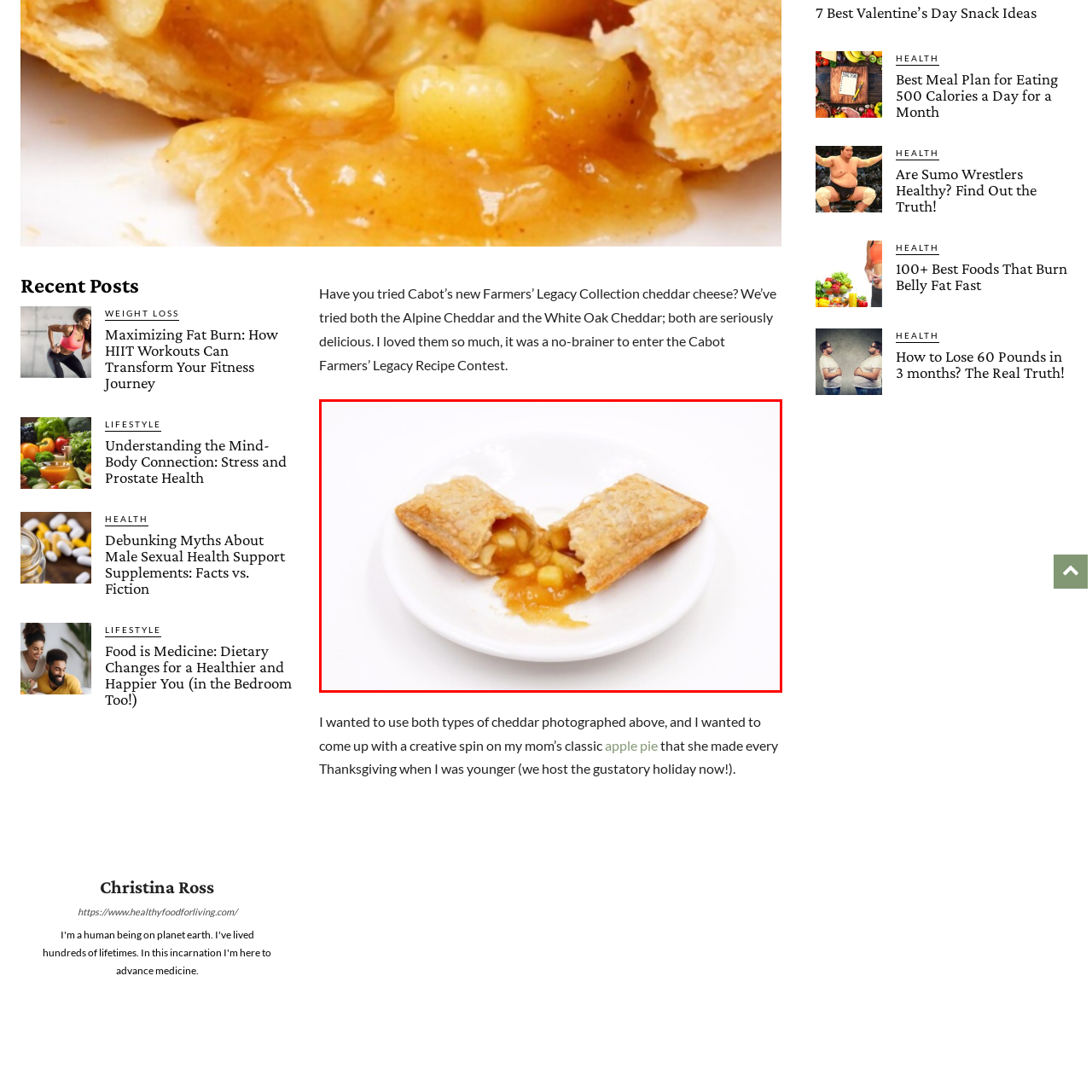What is the texture of the exterior of the frico cup?
Inspect the image inside the red bounding box and provide a detailed answer drawing from the visual content.

The caption states that the 'flaky exterior reveals a warm, gooey filling', implying that the exterior of the frico cup is flaky.